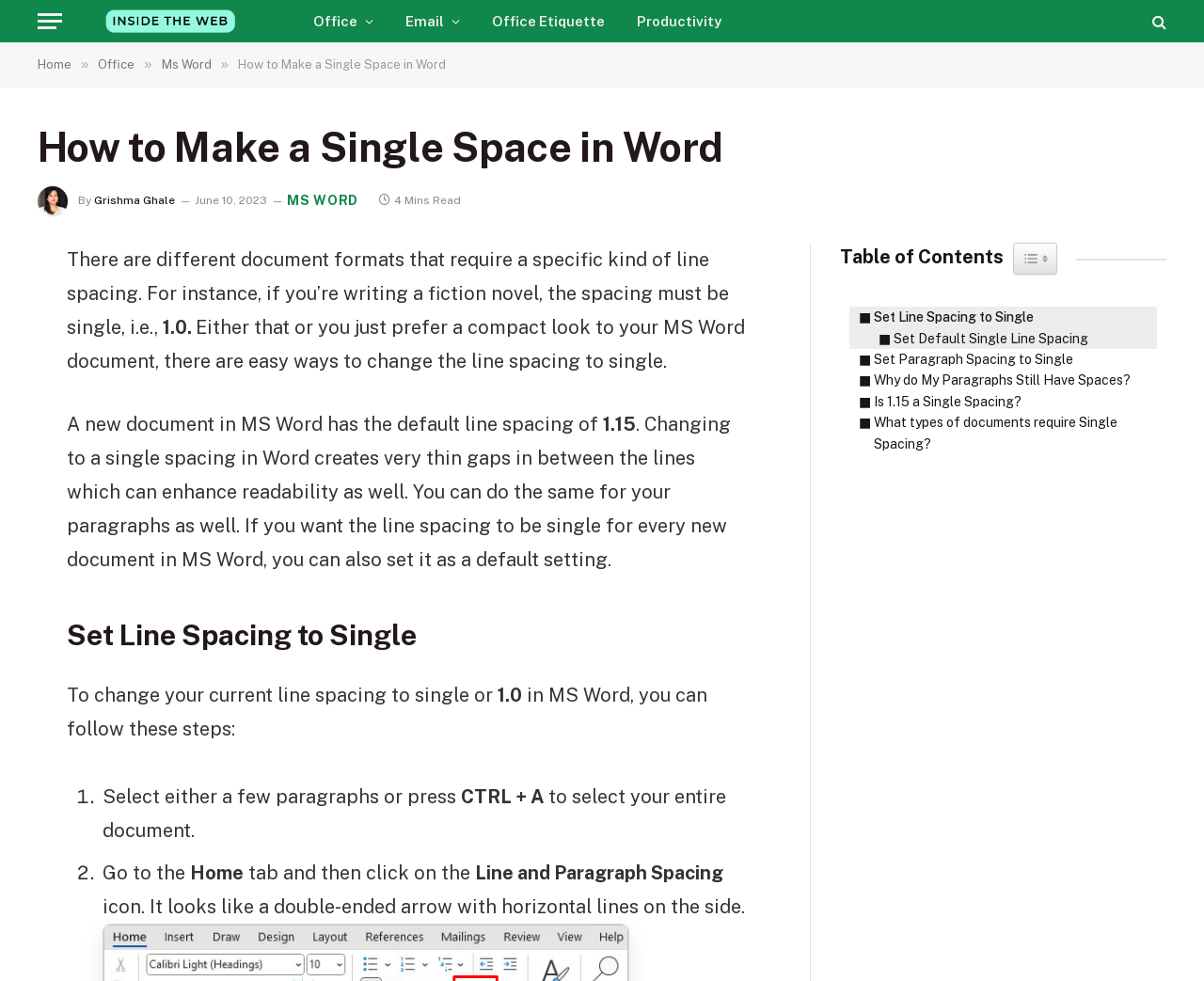Using the element description Set Line Spacing to Single, predict the bounding box coordinates for the UI element. Provide the coordinates in (top-left x, top-left y, bottom-right x, bottom-right y) format with values ranging from 0 to 1.

[0.705, 0.313, 0.859, 0.334]